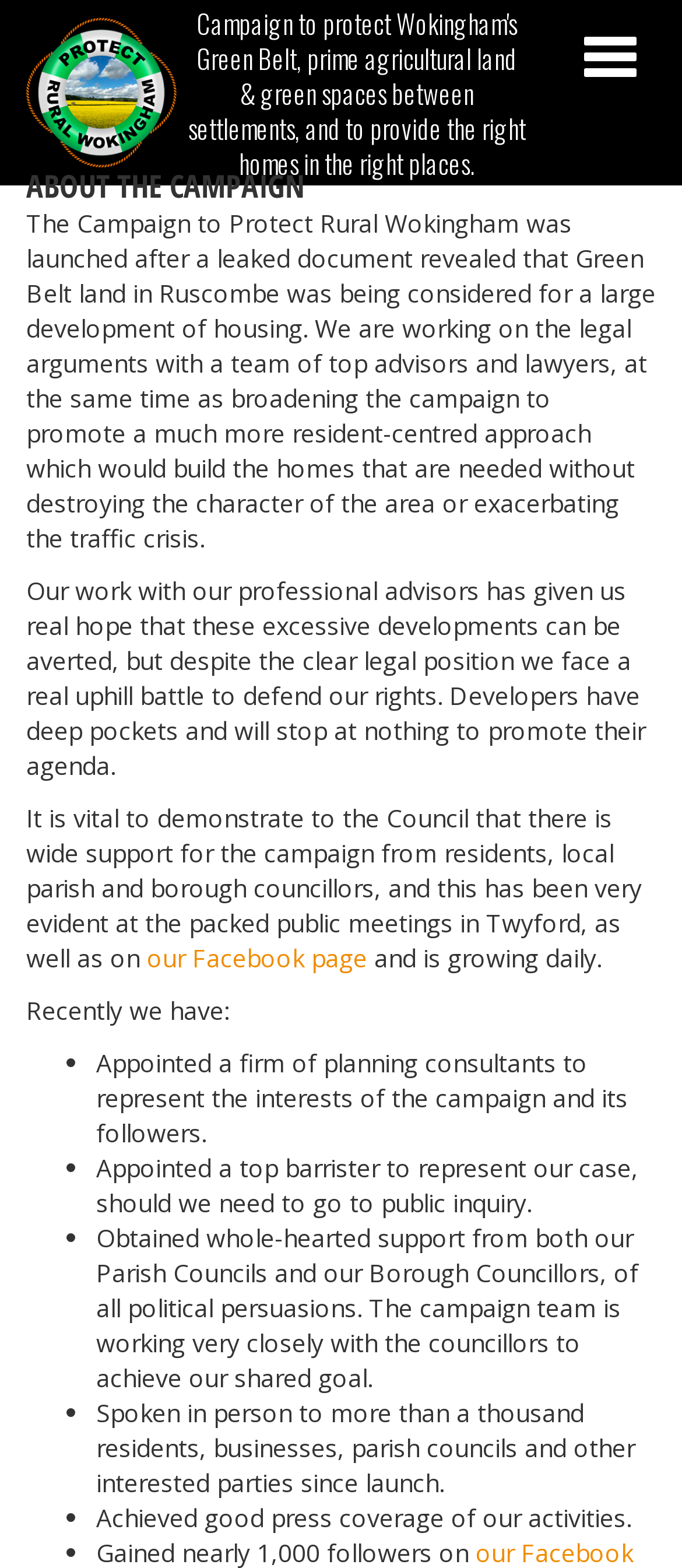Identify and extract the main heading from the webpage.

ABOUT THE CAMPAIGN